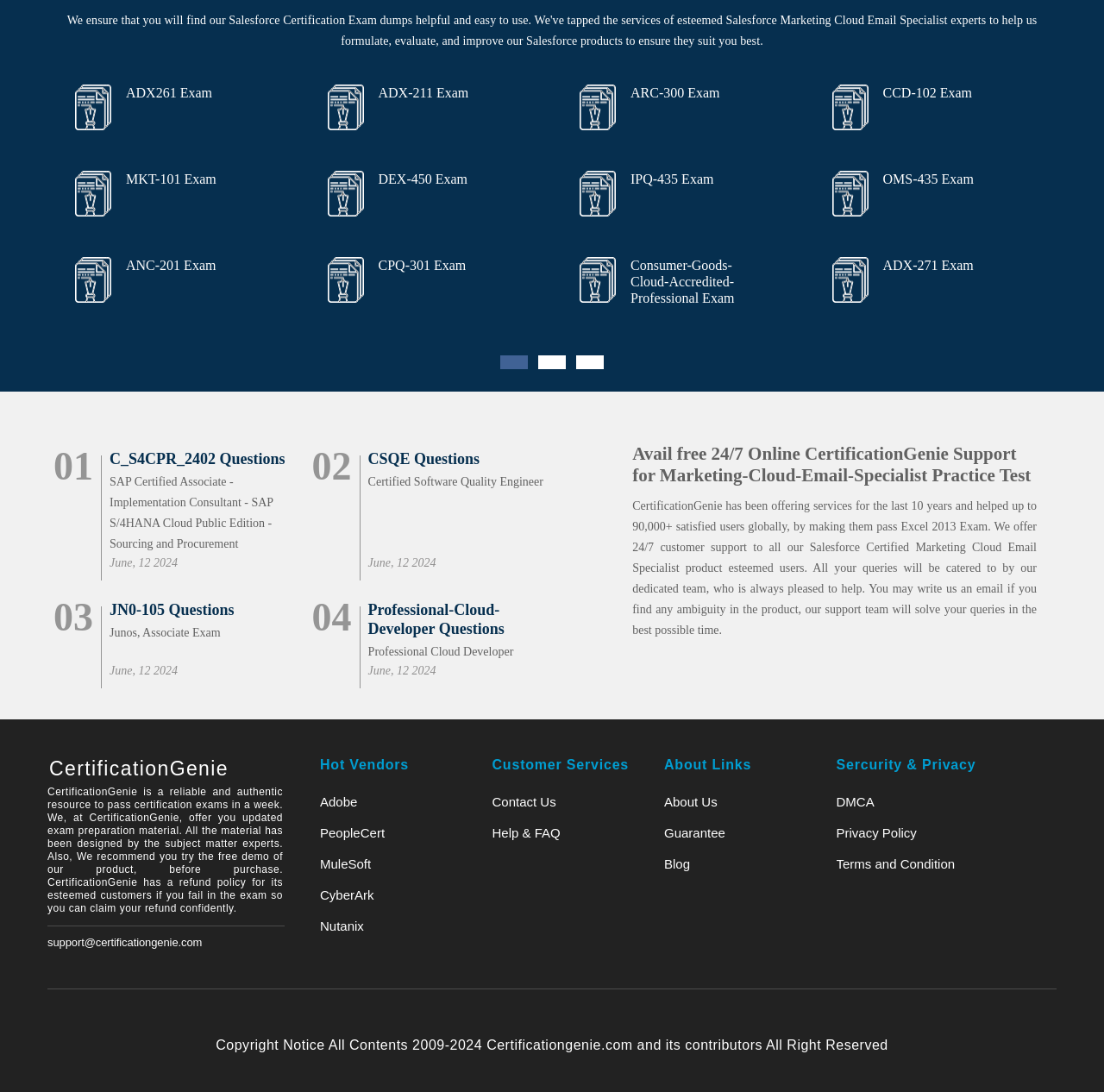Observe the image and answer the following question in detail: What is the category of links mentioned in the 'Hot Vendors' section?

I examined the 'Hot Vendors' section on the webpage, which has a static text element with the title 'Hot Vendors'. Below this title, there are links to various vendors, including Adobe, PeopleCert, MuleSoft, CyberArk, and Nutanix.